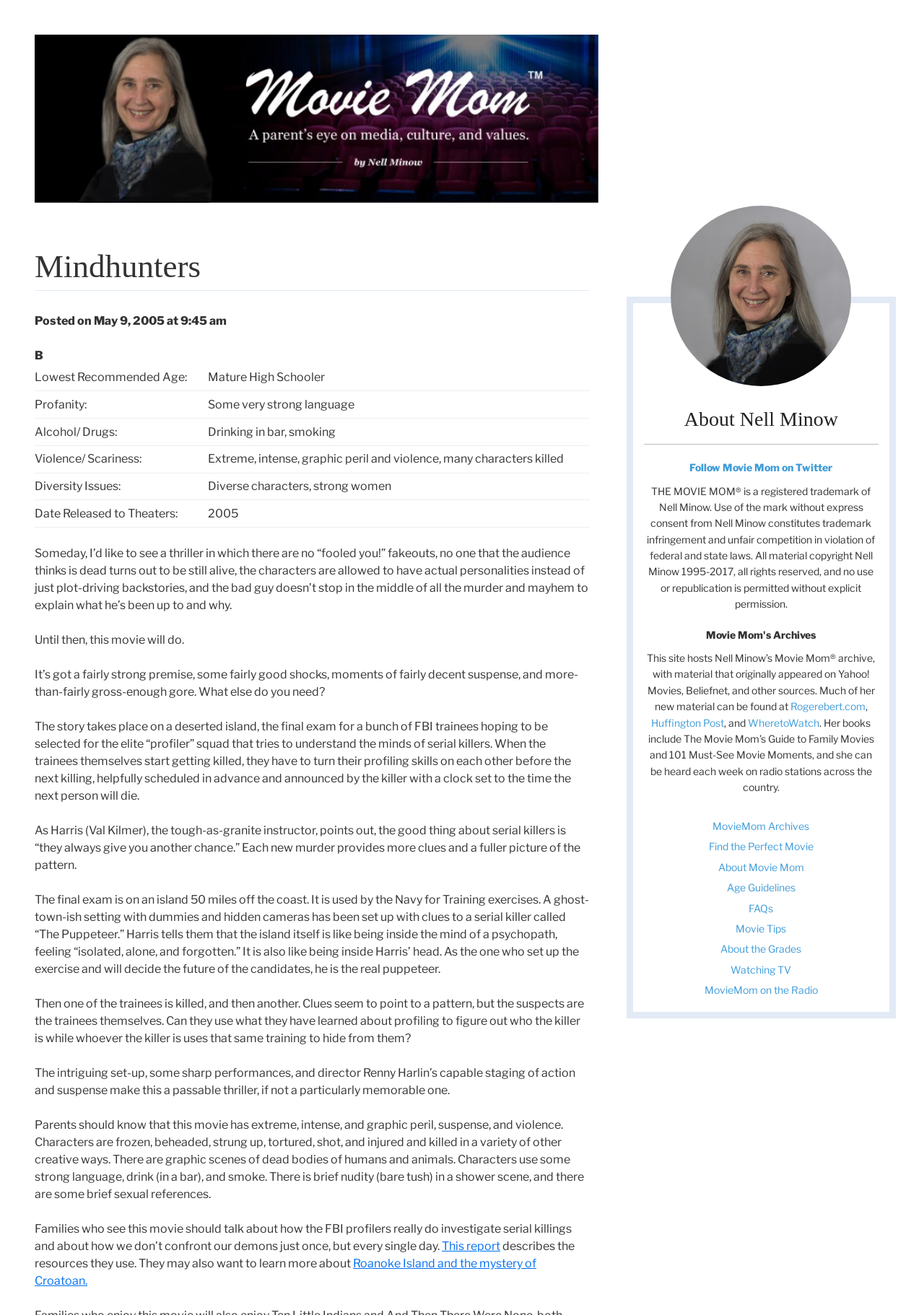Using details from the image, please answer the following question comprehensively:
What is the occupation of Harris in the movie?

The occupation of Harris in the movie can be inferred from the text 'Harris (Val Kilmer), the tough-as-granite instructor...' which describes Harris as an instructor.